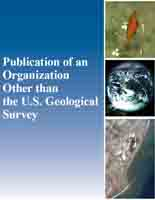How many distinct images are arranged vertically on the cover?
Based on the image, answer the question in a detailed manner.

The caption clearly mentions that the cover includes three distinct images arranged vertically, showcasing various aspects of the natural world.